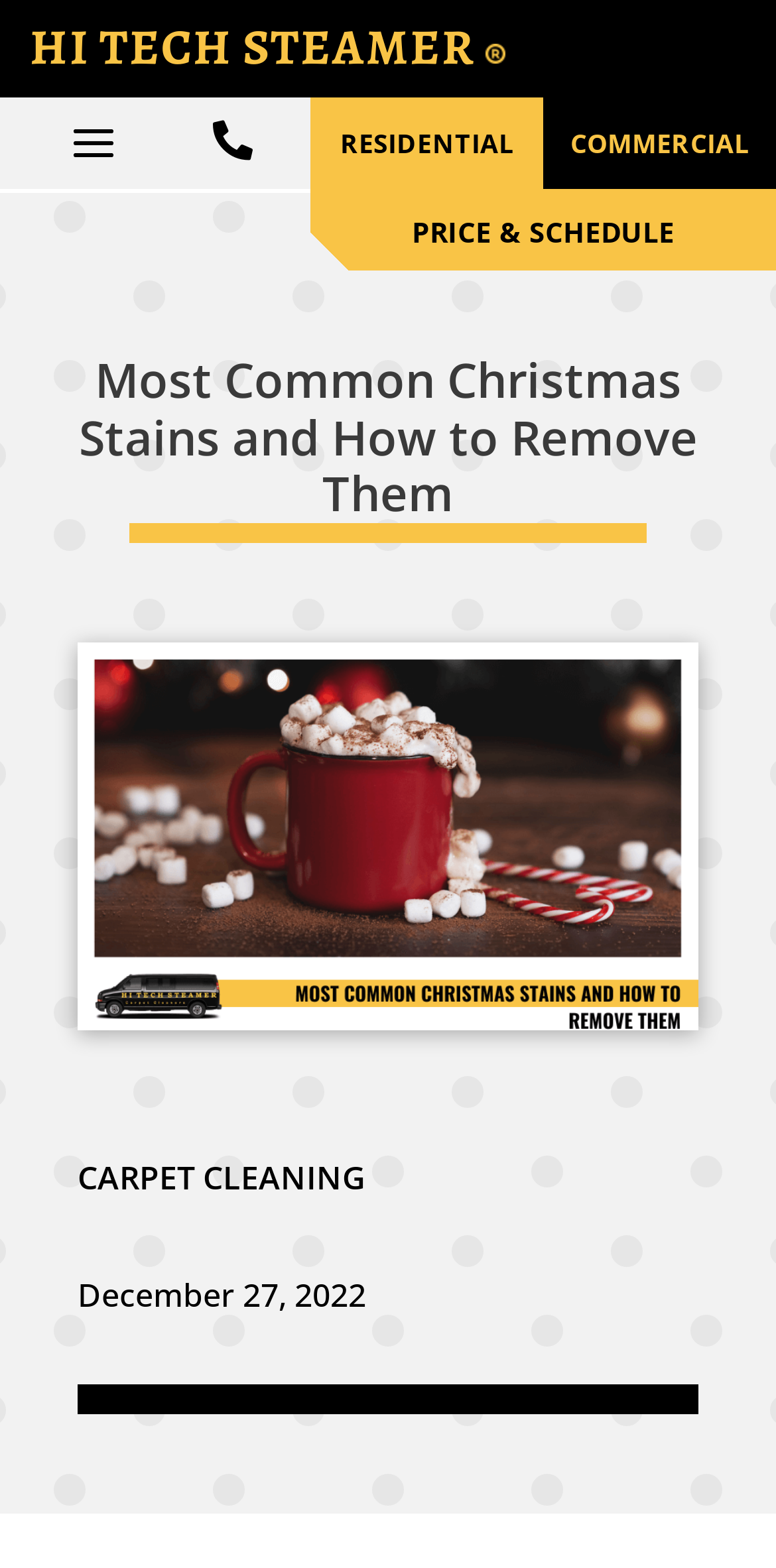Locate the bounding box coordinates for the element described below: "aria-label="Open navigation menu"". The coordinates must be four float values between 0 and 1, formatted as [left, top, right, bottom].

None